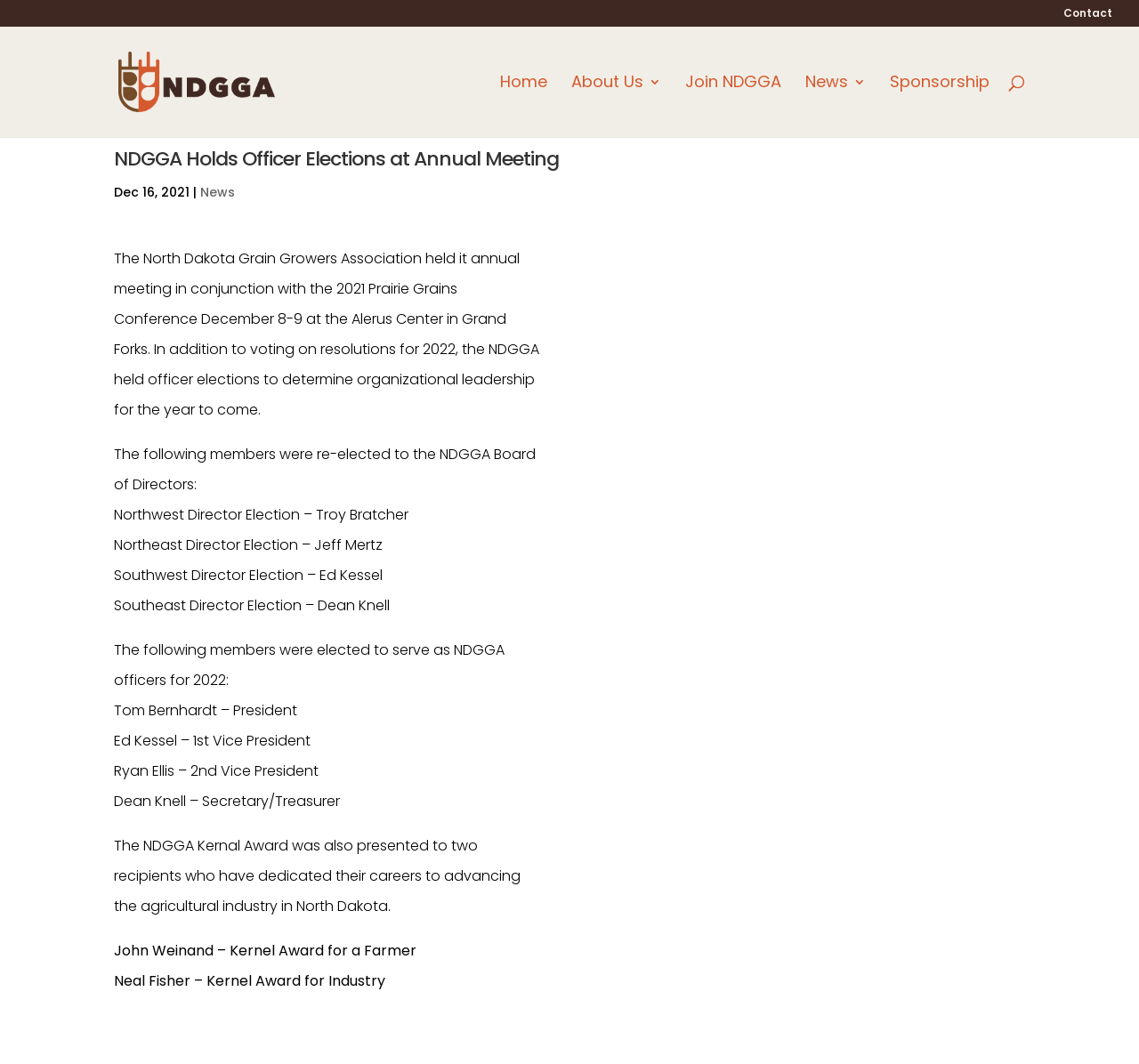Please identify the bounding box coordinates for the region that you need to click to follow this instruction: "Read News".

[0.176, 0.172, 0.206, 0.189]